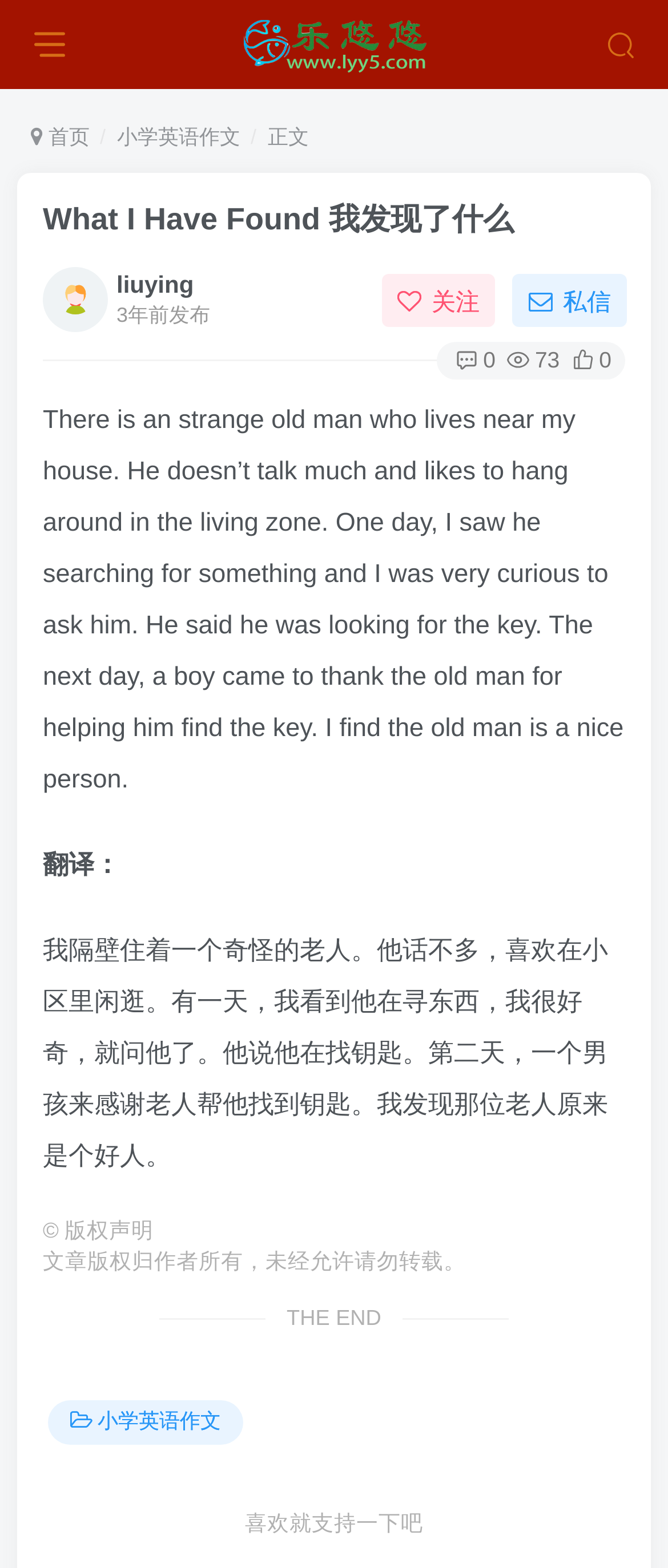What is the language of the article?
Give a one-word or short-phrase answer derived from the screenshot.

English and Chinese